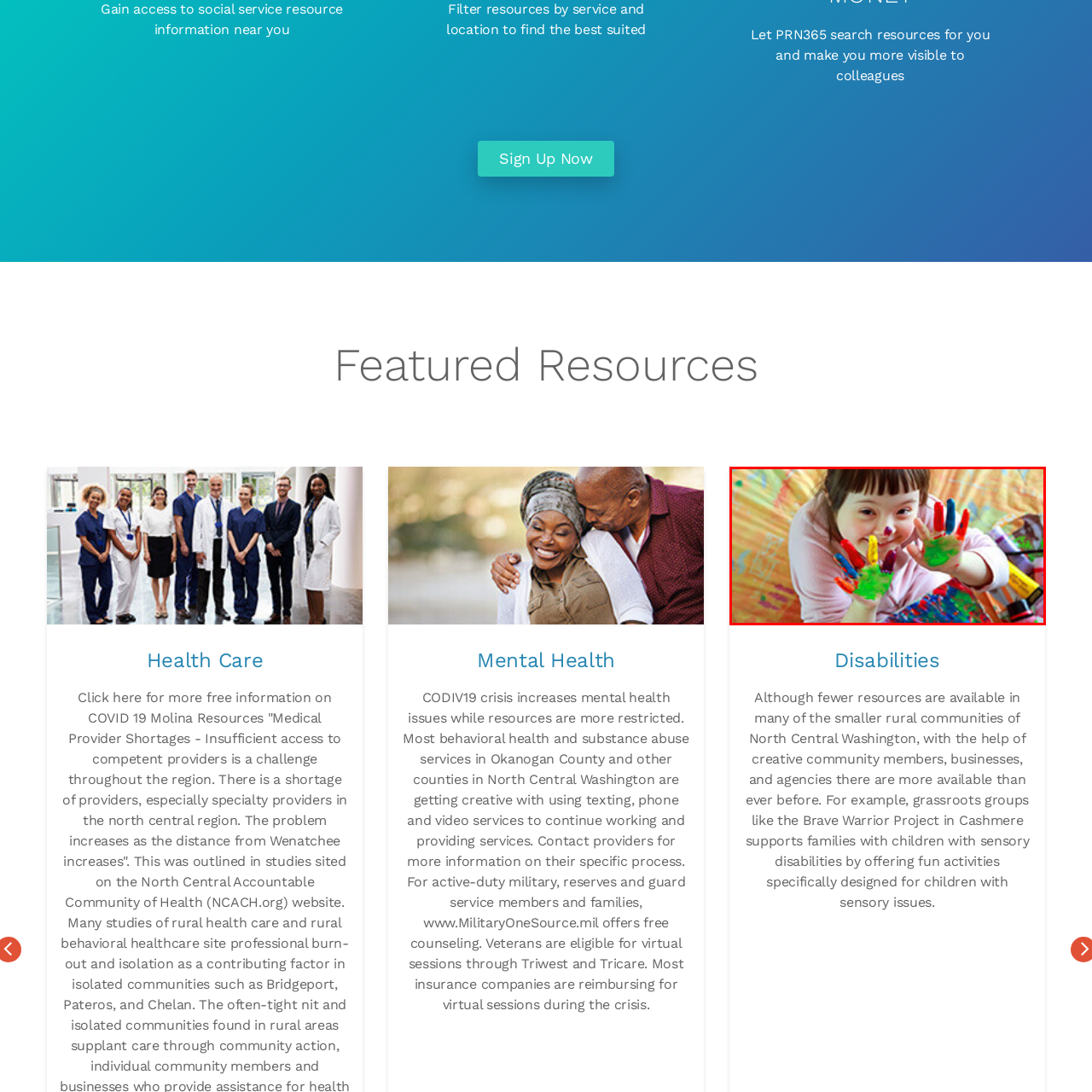Observe the image confined by the red frame and answer the question with a single word or phrase:
What colors are on the child's fingers?

Green, yellow, red, and blue